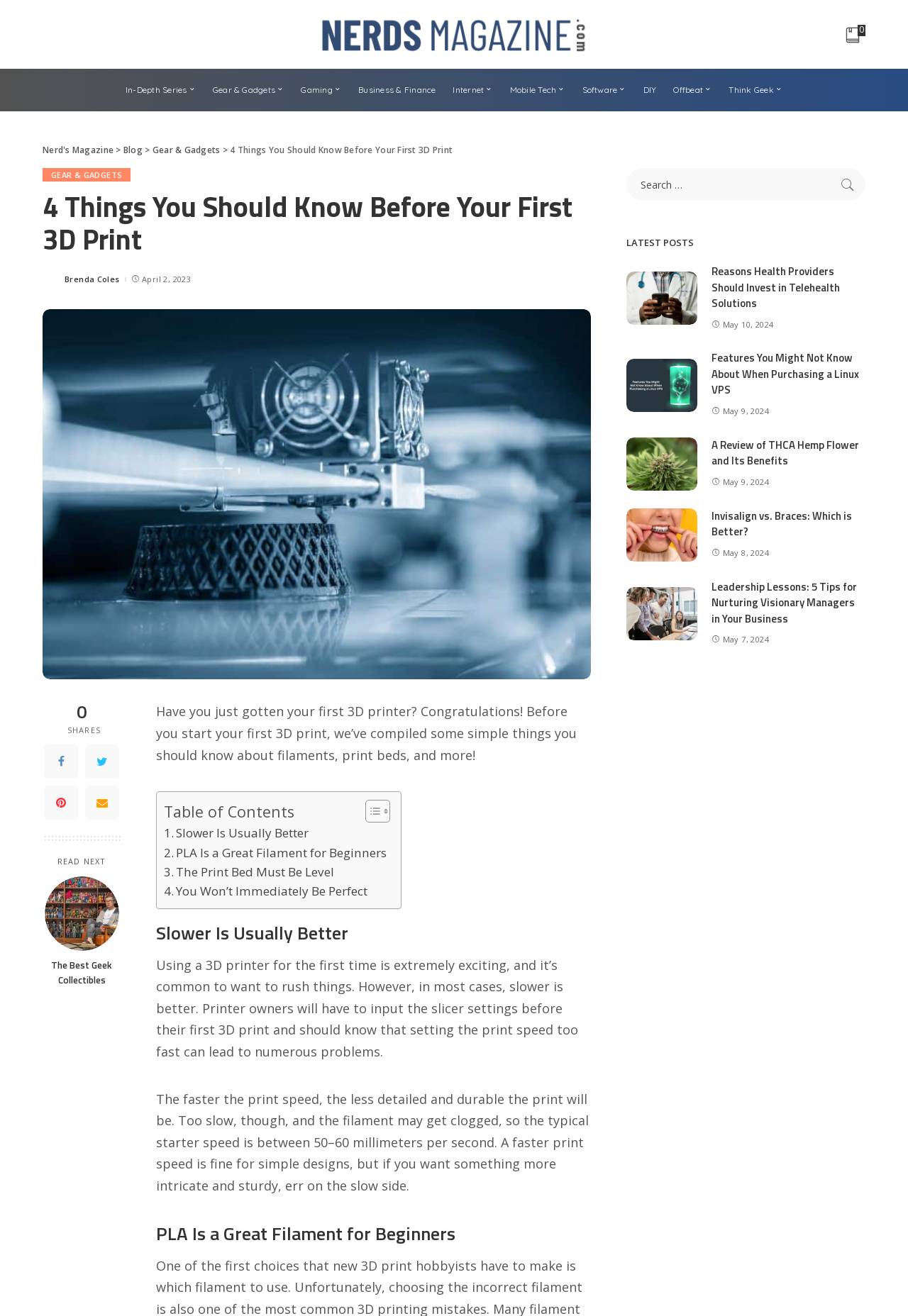How many social media links are there?
Give a detailed explanation using the information visible in the image.

I counted the number of social media links by looking at the section below the article title, where I found links to 'b', 'd', '', 'P', and 'READ NEXT'.